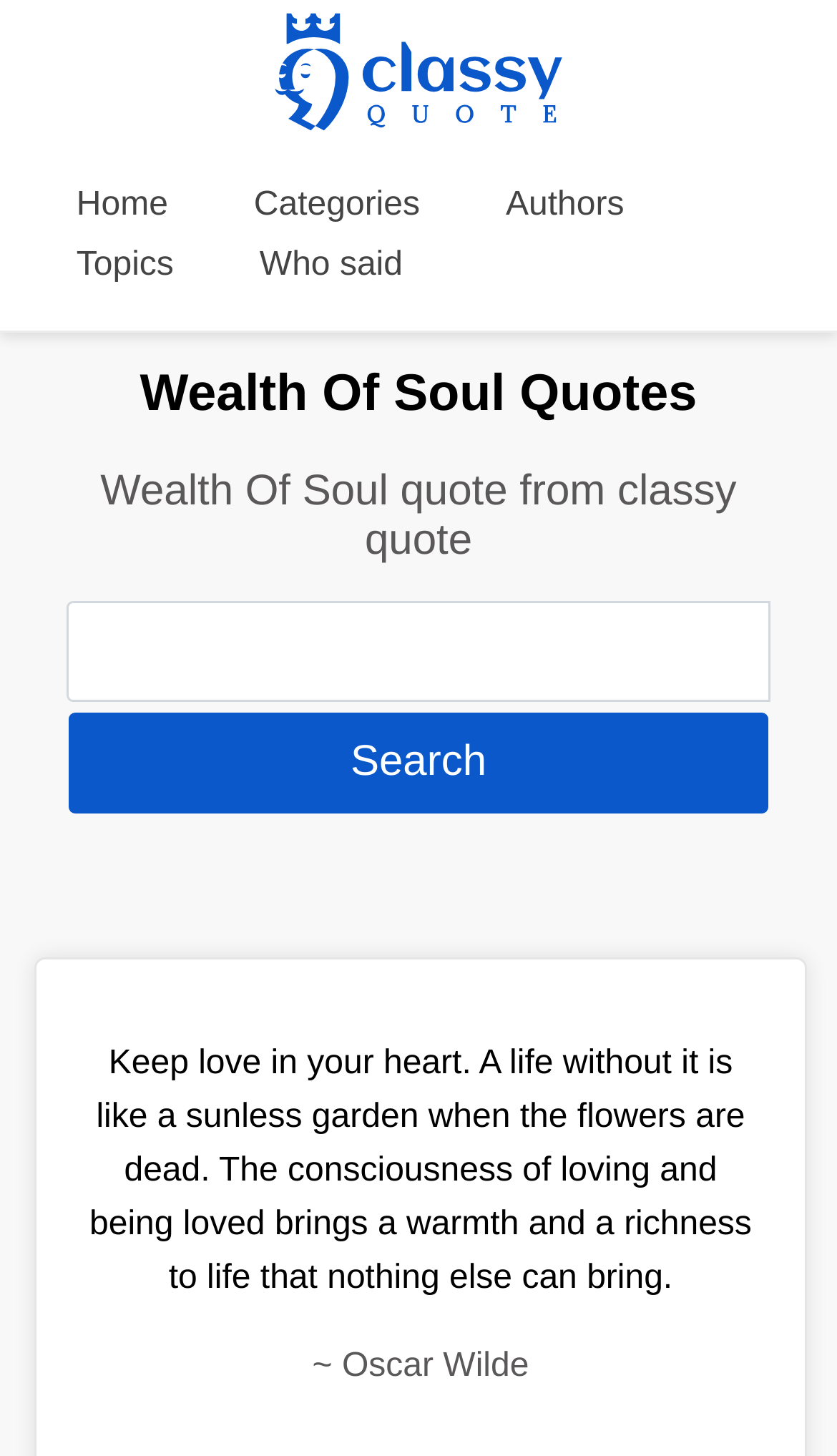Please provide the bounding box coordinates in the format (top-left x, top-left y, bottom-right x, bottom-right y). Remember, all values are floating point numbers between 0 and 1. What is the bounding box coordinate of the region described as: name="search"

[0.079, 0.413, 0.921, 0.482]